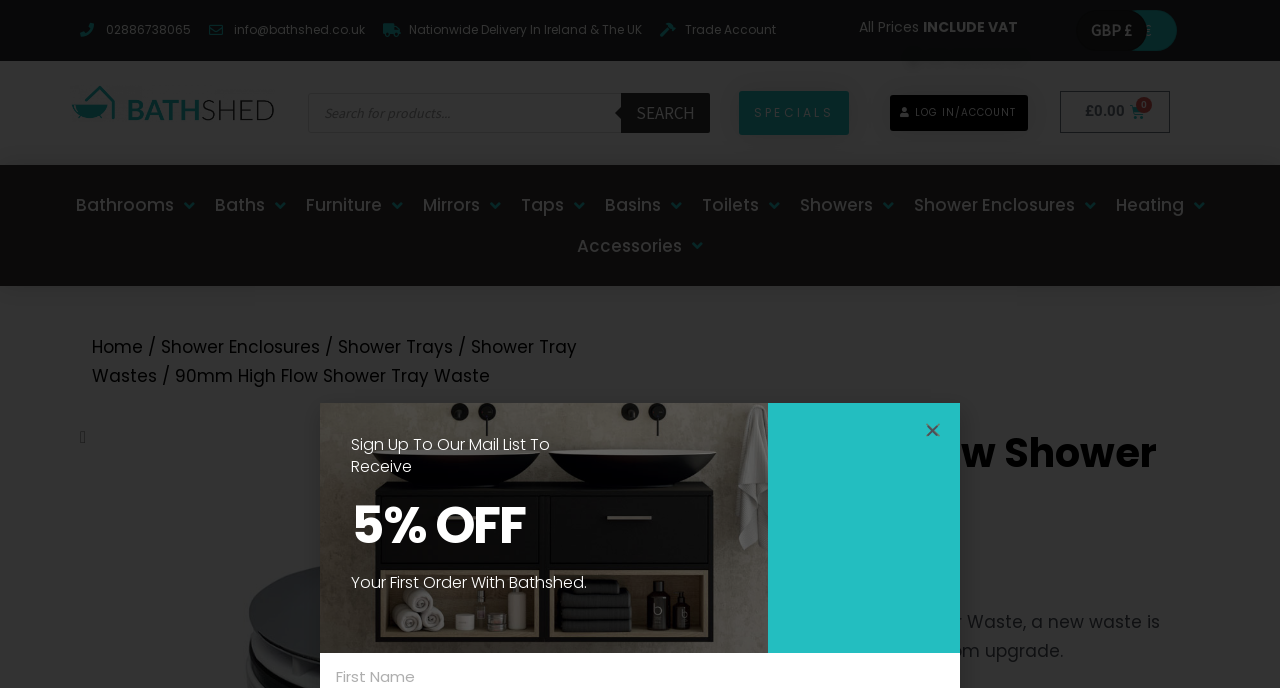Identify the bounding box coordinates of the clickable region to carry out the given instruction: "View shower trays".

[0.264, 0.487, 0.354, 0.522]